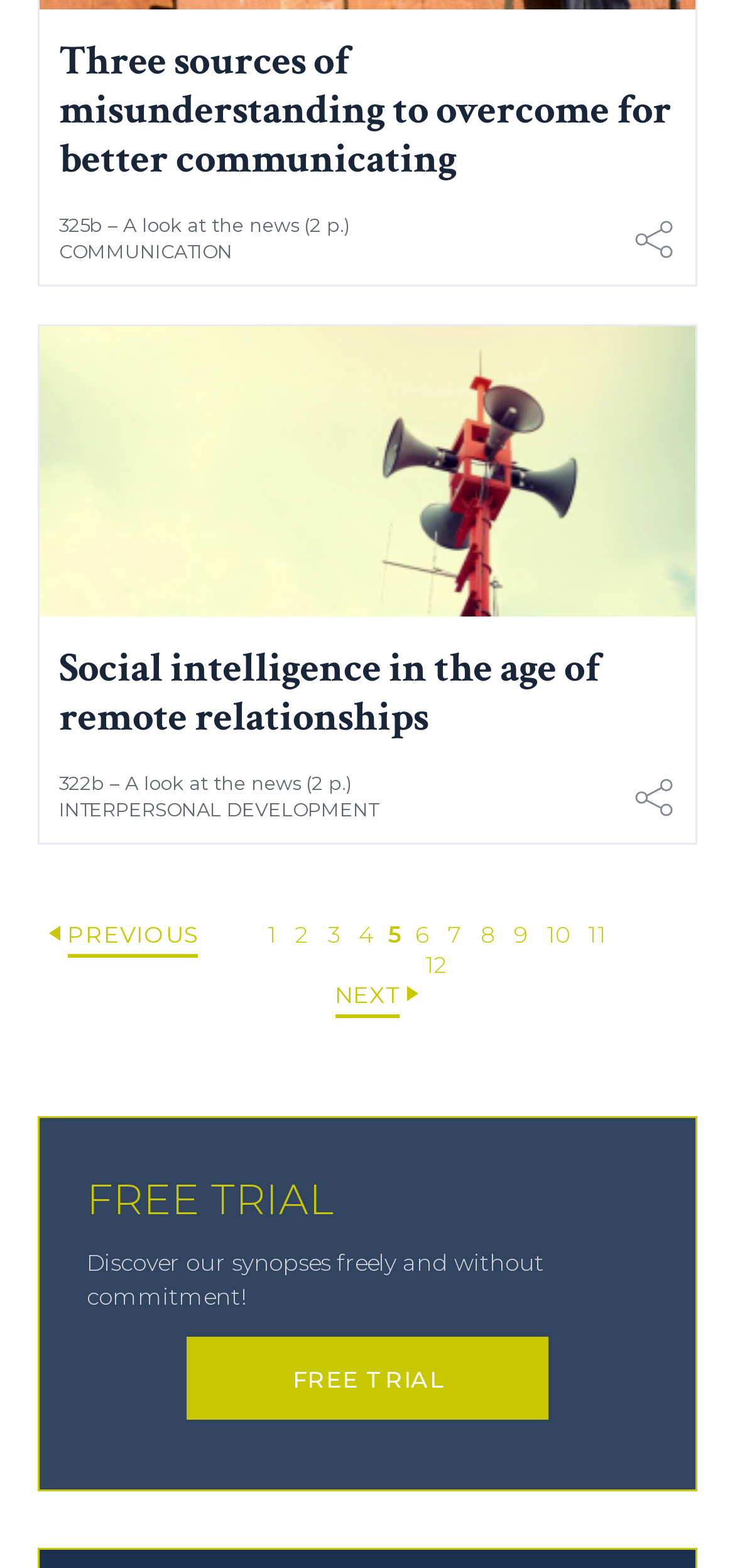What is the title of the first article?
Please give a detailed and elaborate explanation in response to the question.

I determined the title of the first article by looking at the heading element with the text 'Social intelligence in the age of remote relationships' which is located at the top of the page, below the main heading.